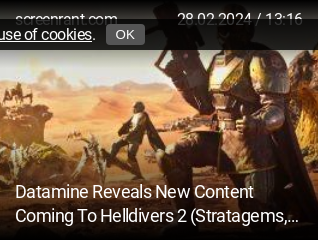What is the environment depicted in the background of the image?
Refer to the screenshot and respond with a concise word or phrase.

Sandy landscape